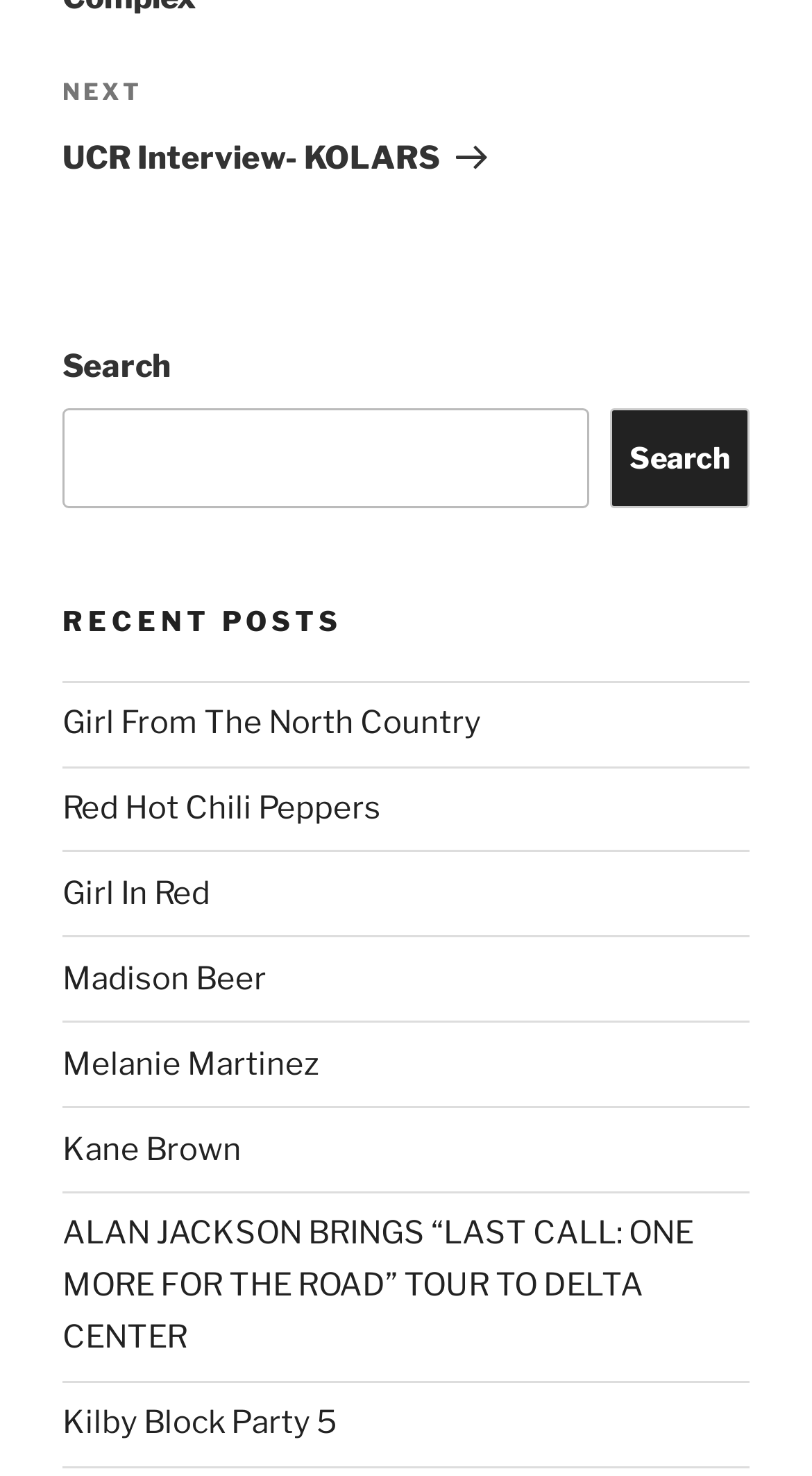Please locate the bounding box coordinates of the element that should be clicked to achieve the given instruction: "Read the post about Girl From The North Country".

[0.077, 0.477, 0.592, 0.503]